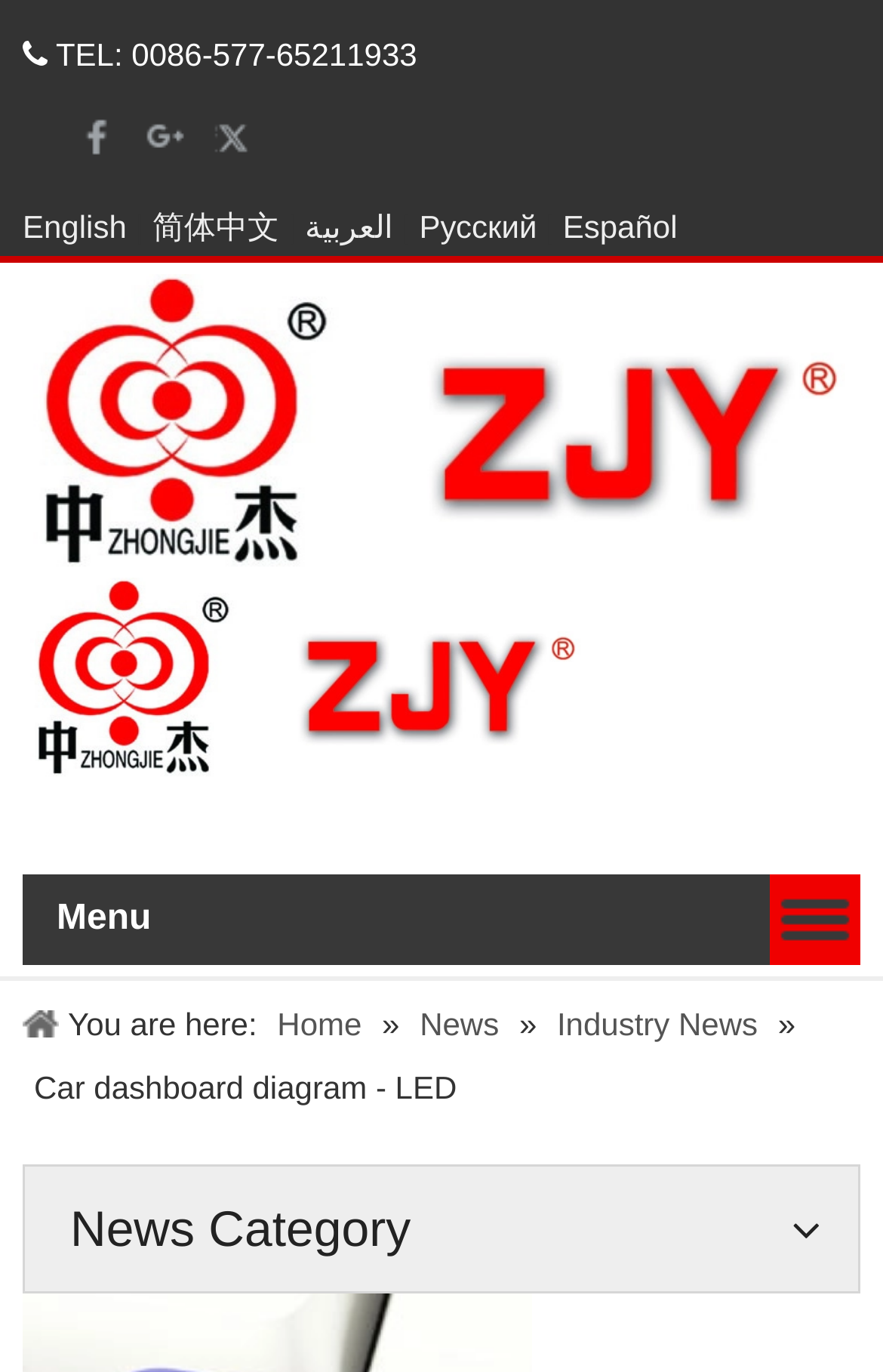Please identify the bounding box coordinates for the region that you need to click to follow this instruction: "Go to Home".

[0.314, 0.734, 0.42, 0.76]